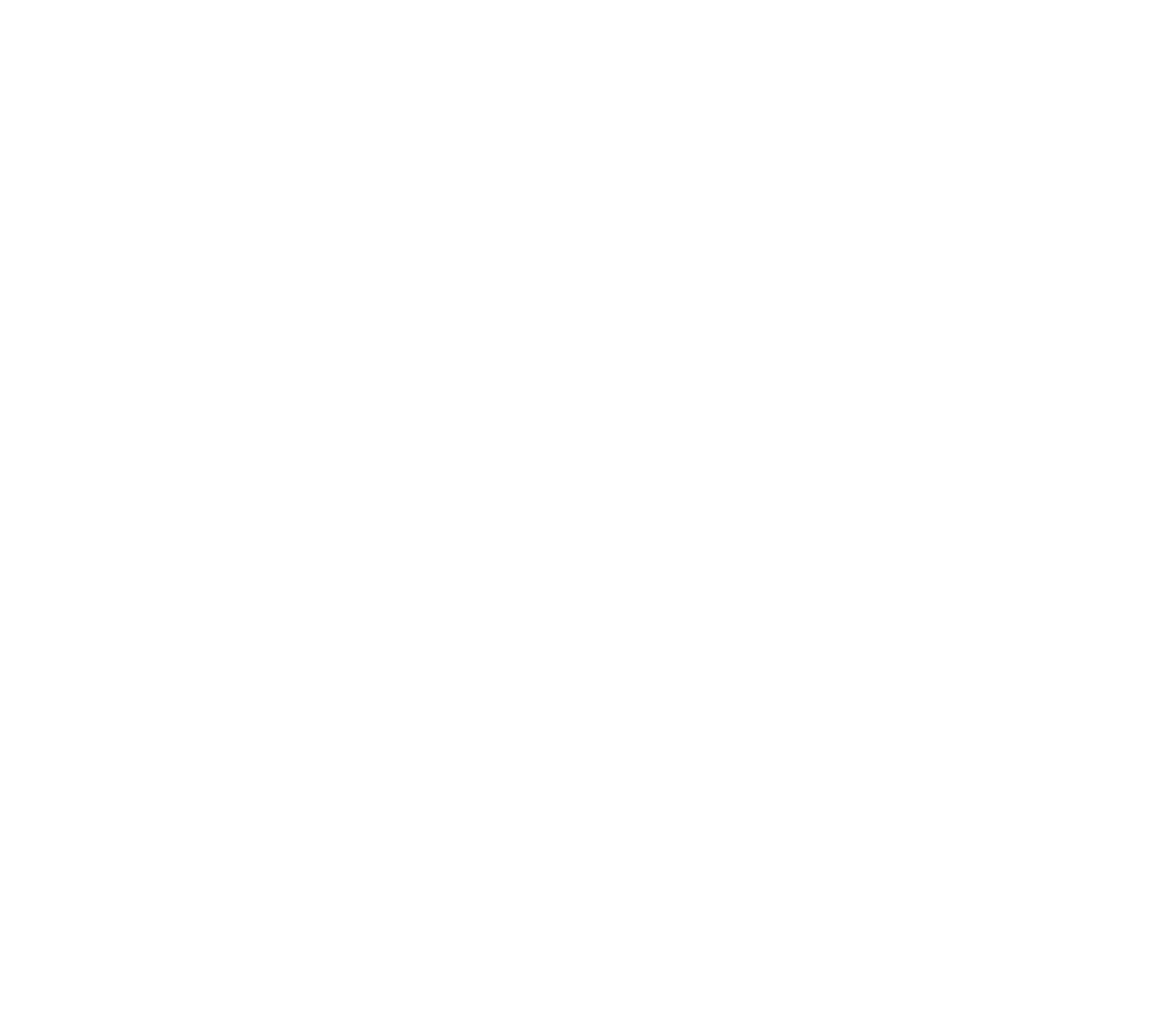Kindly determine the bounding box coordinates of the area that needs to be clicked to fulfill this instruction: "Read the blog".

[0.476, 0.033, 0.529, 0.106]